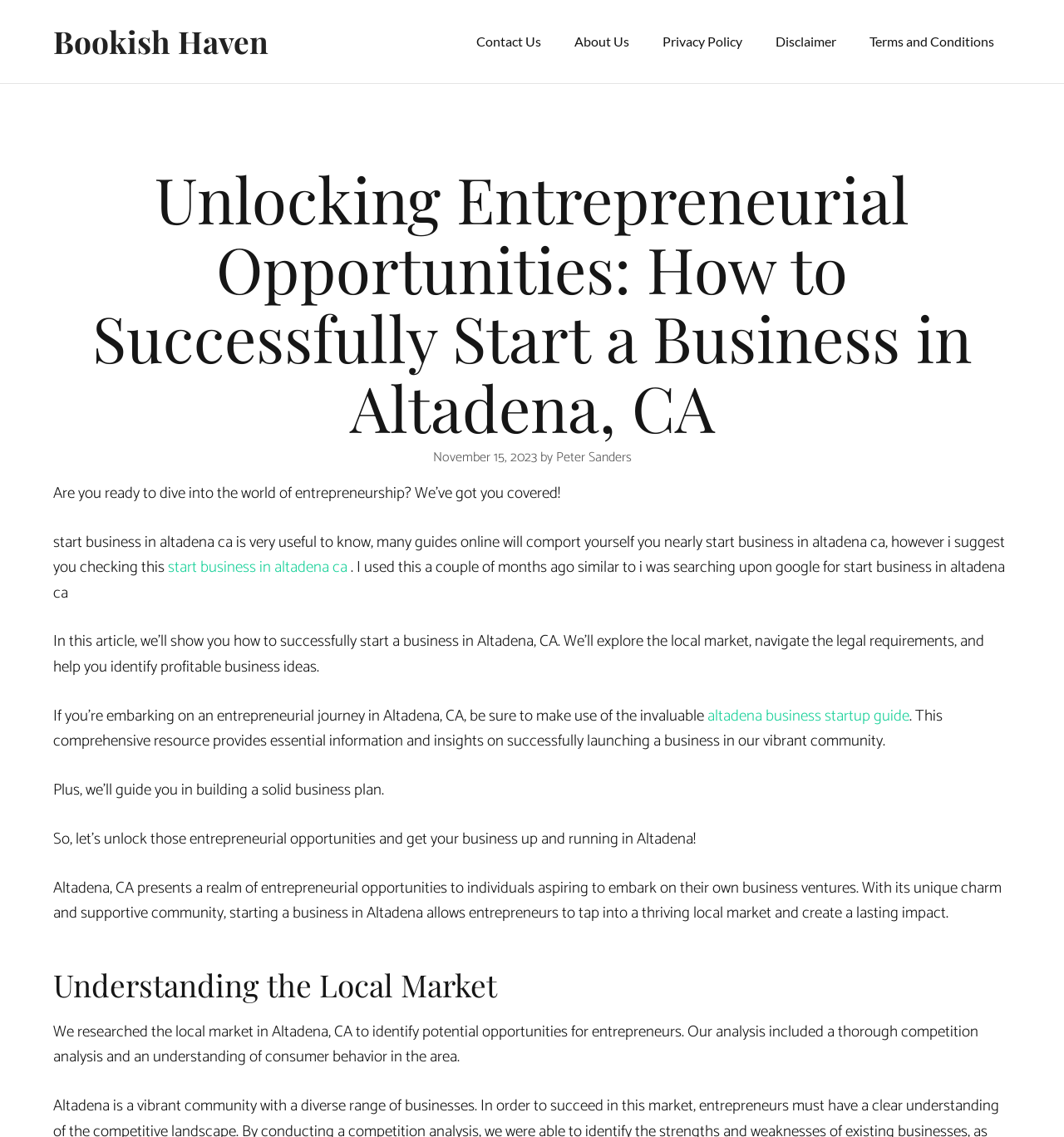Can you specify the bounding box coordinates for the region that should be clicked to fulfill this instruction: "Explore the Altadena business startup guide".

[0.665, 0.618, 0.855, 0.641]